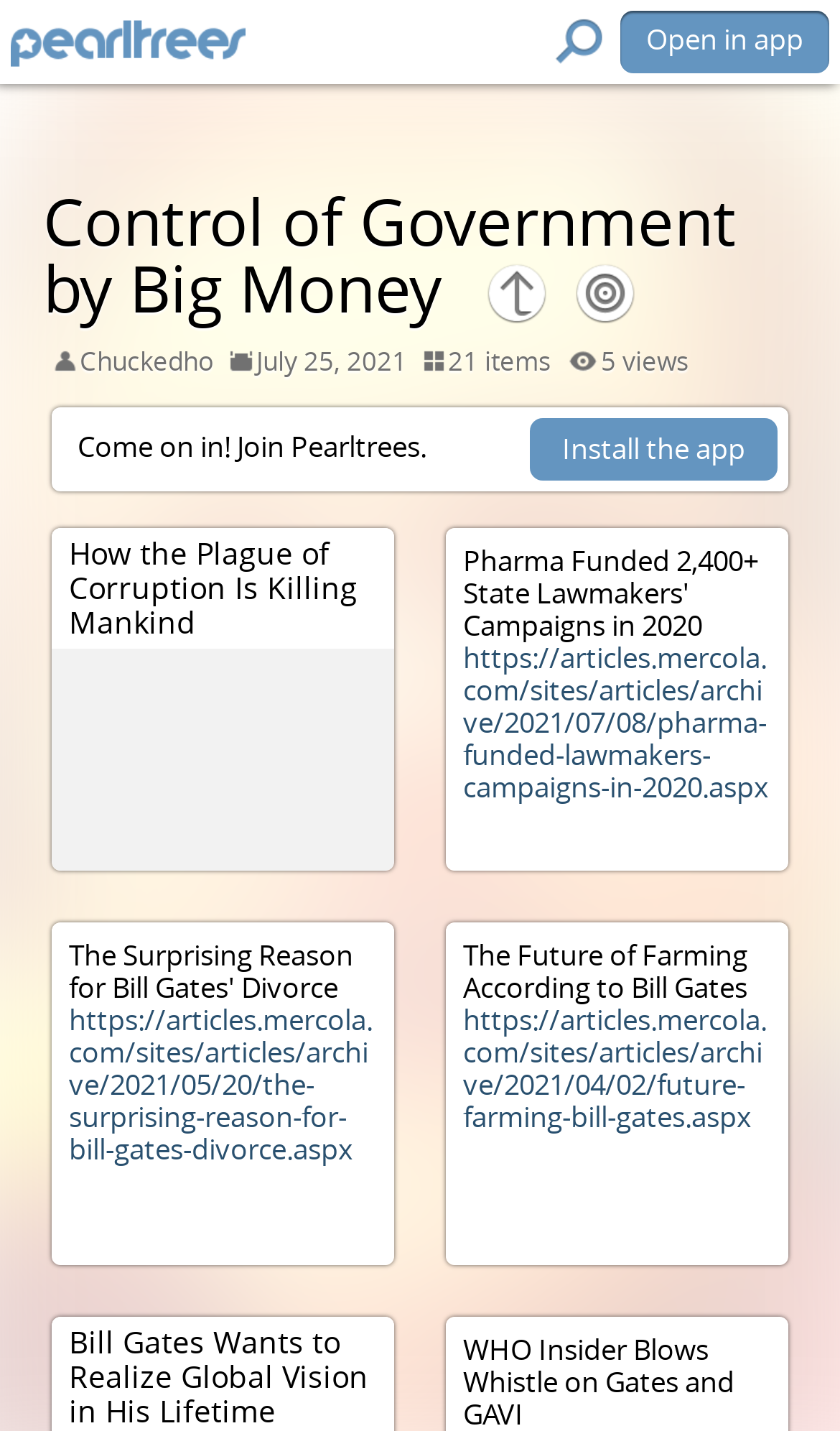Respond to the following query with just one word or a short phrase: 
What is the title of the first article link?

How the Plague of Corruption Is Killing Mankind